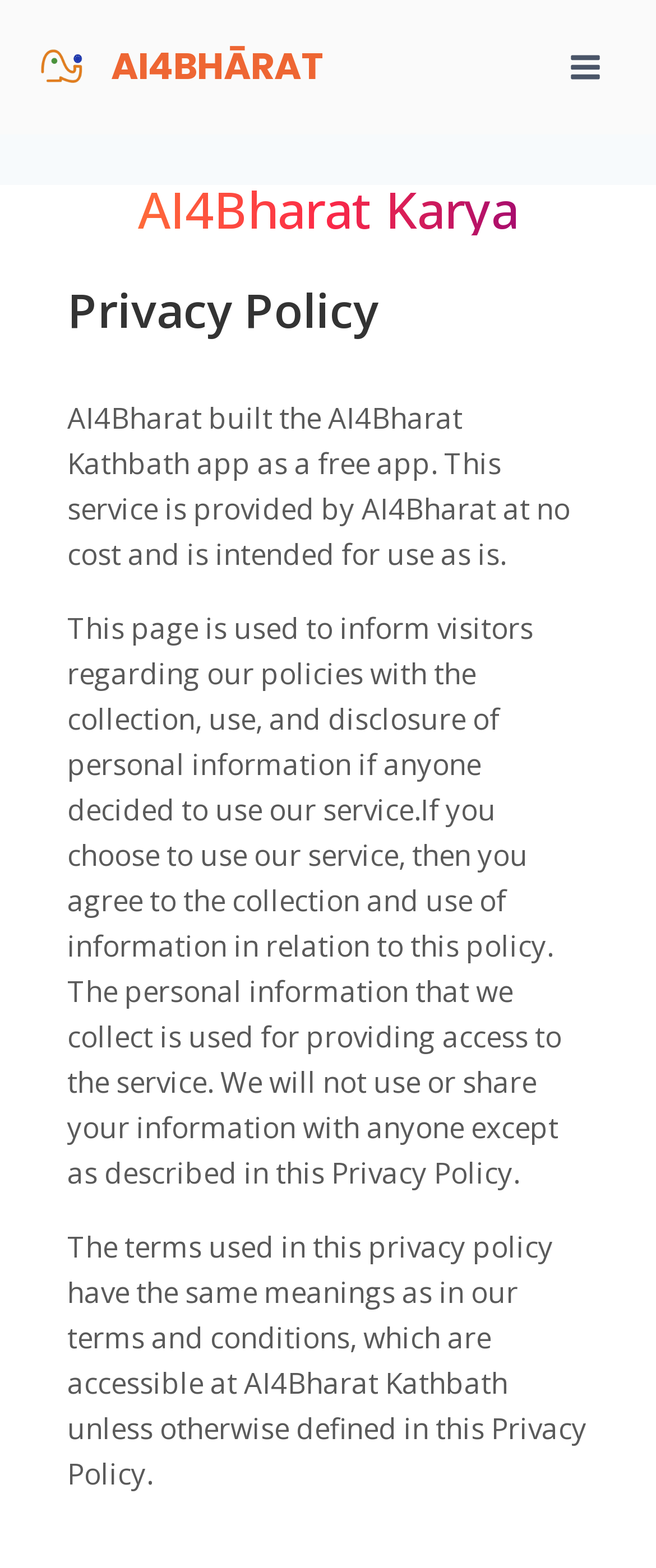Provide the bounding box for the UI element matching this description: "AI4BHĀRAT".

[0.062, 0.029, 0.495, 0.057]